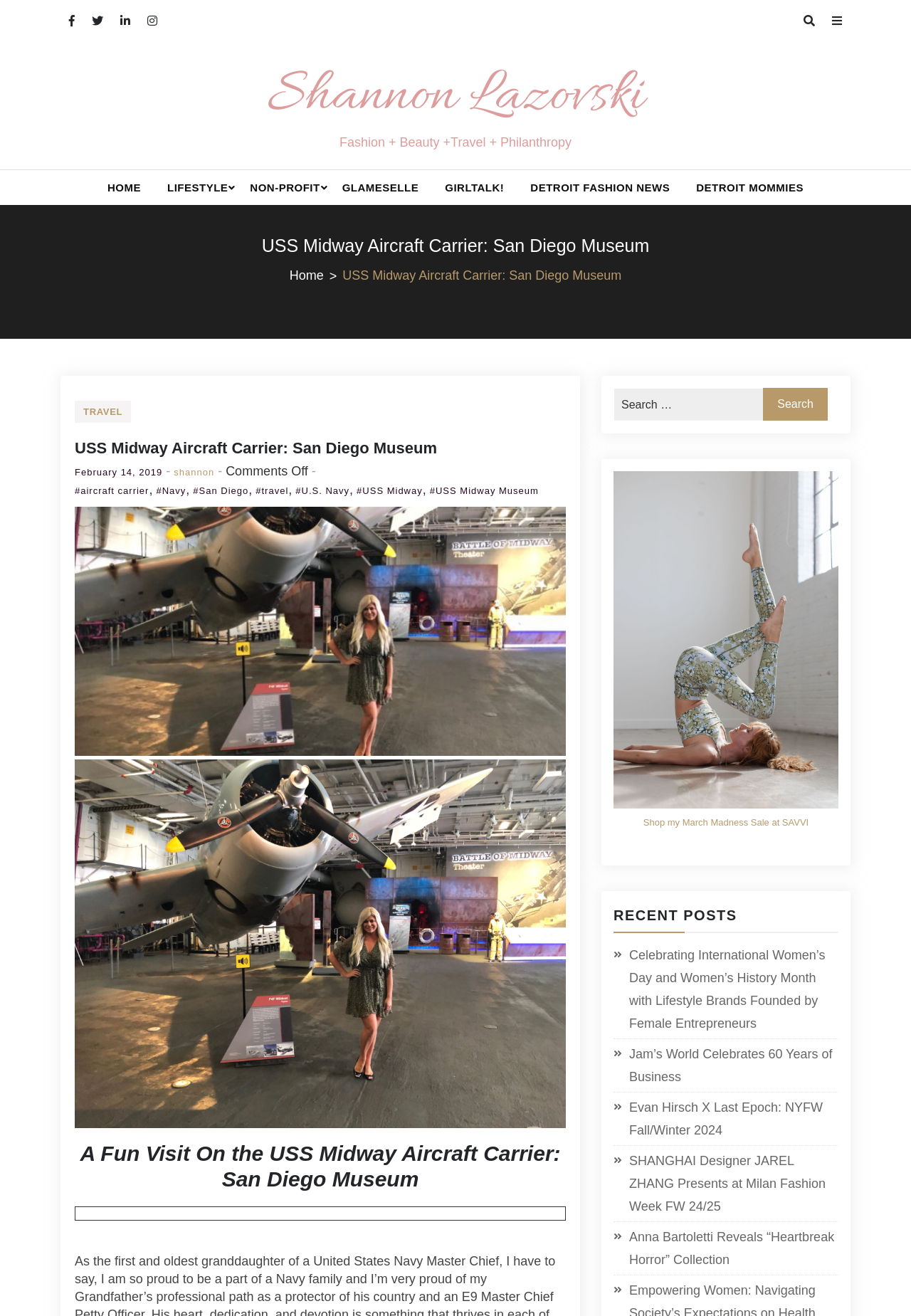Provide a single word or phrase to answer the given question: 
What is the topic of the blog post?

USS Midway Aircraft Carrier